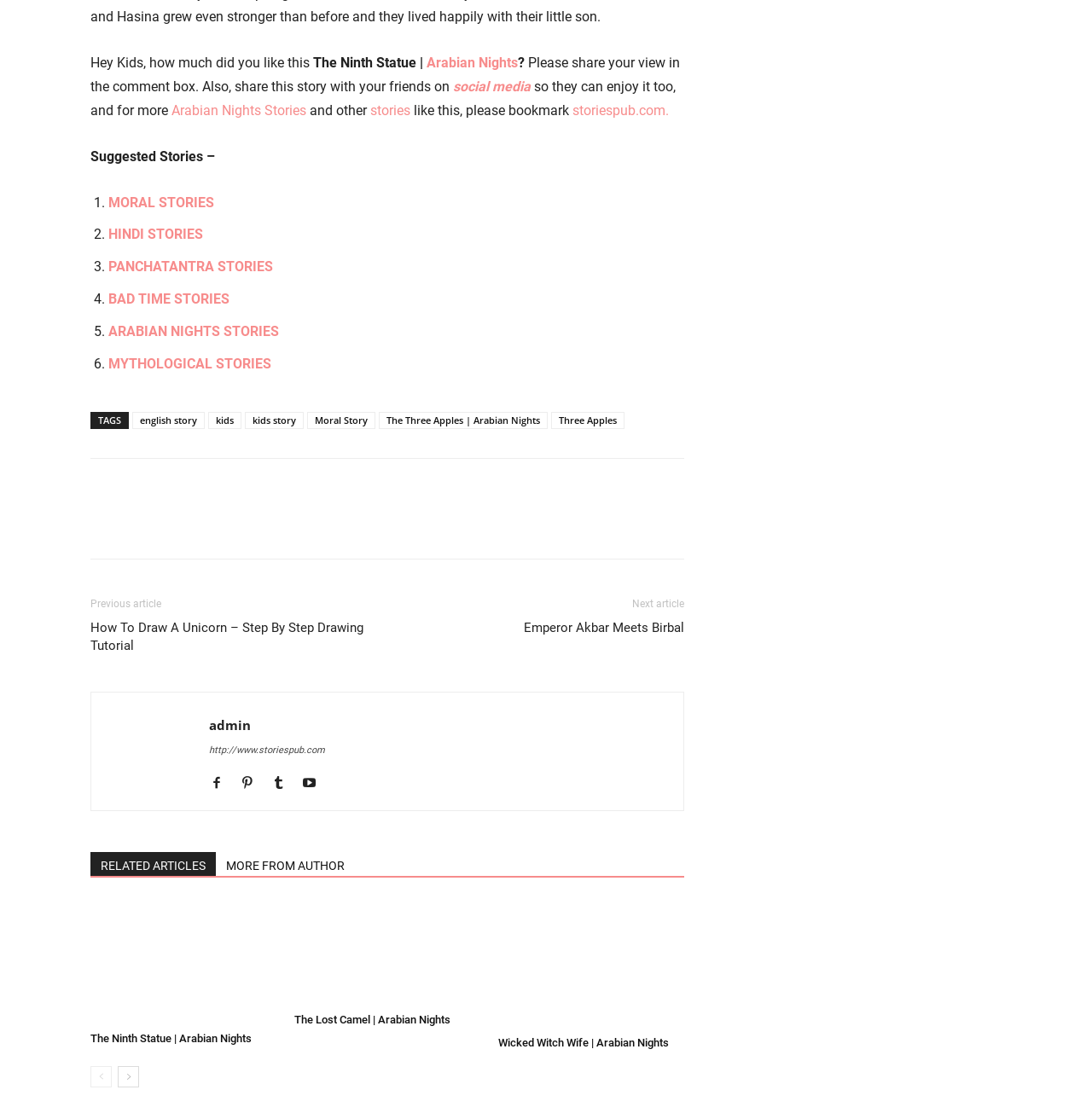Identify the bounding box coordinates for the element you need to click to achieve the following task: "listen to the podcast". Provide the bounding box coordinates as four float numbers between 0 and 1, in the form [left, top, right, bottom].

None